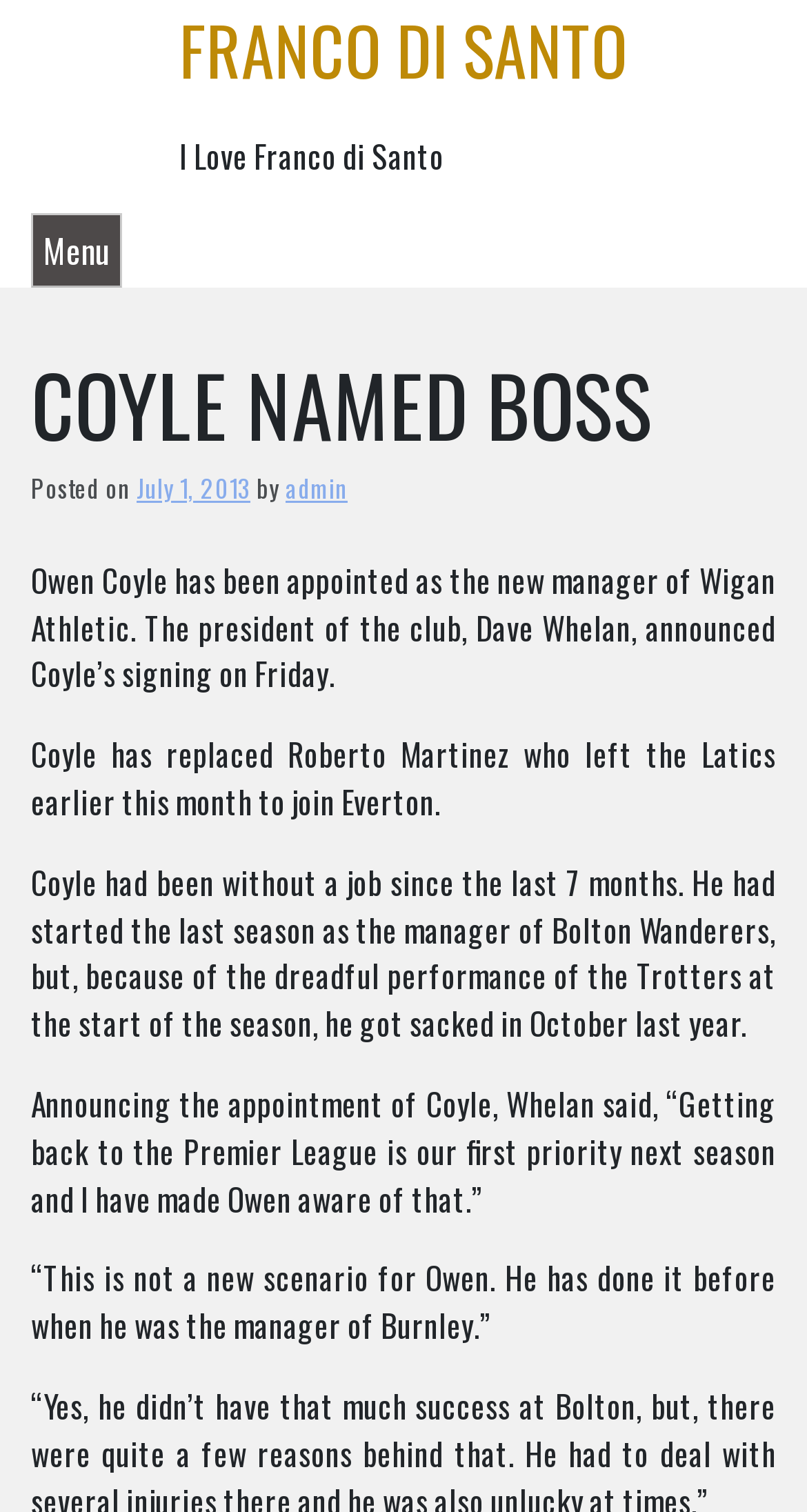What is the priority of Wigan Athletic next season?
Refer to the screenshot and deliver a thorough answer to the question presented.

I found this answer by reading the text in the webpage, specifically the sentence '“Getting back to the Premier League is our first priority next season and I have made Owen aware of that.”'